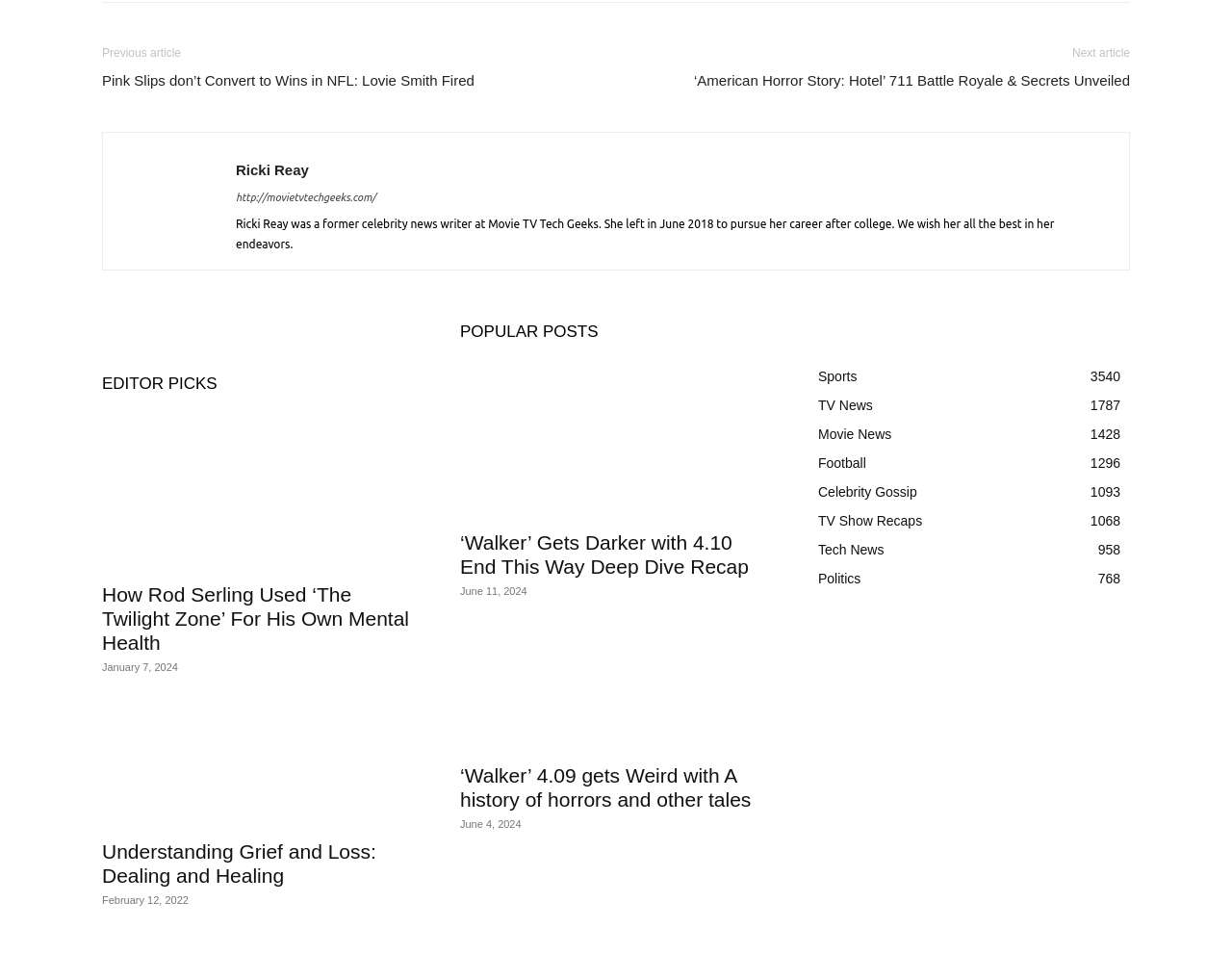What is the title of the article with the earliest date?
Refer to the screenshot and respond with a concise word or phrase.

How Rod Serling Used ‘The Twilight Zone’ For His Own Mental Health